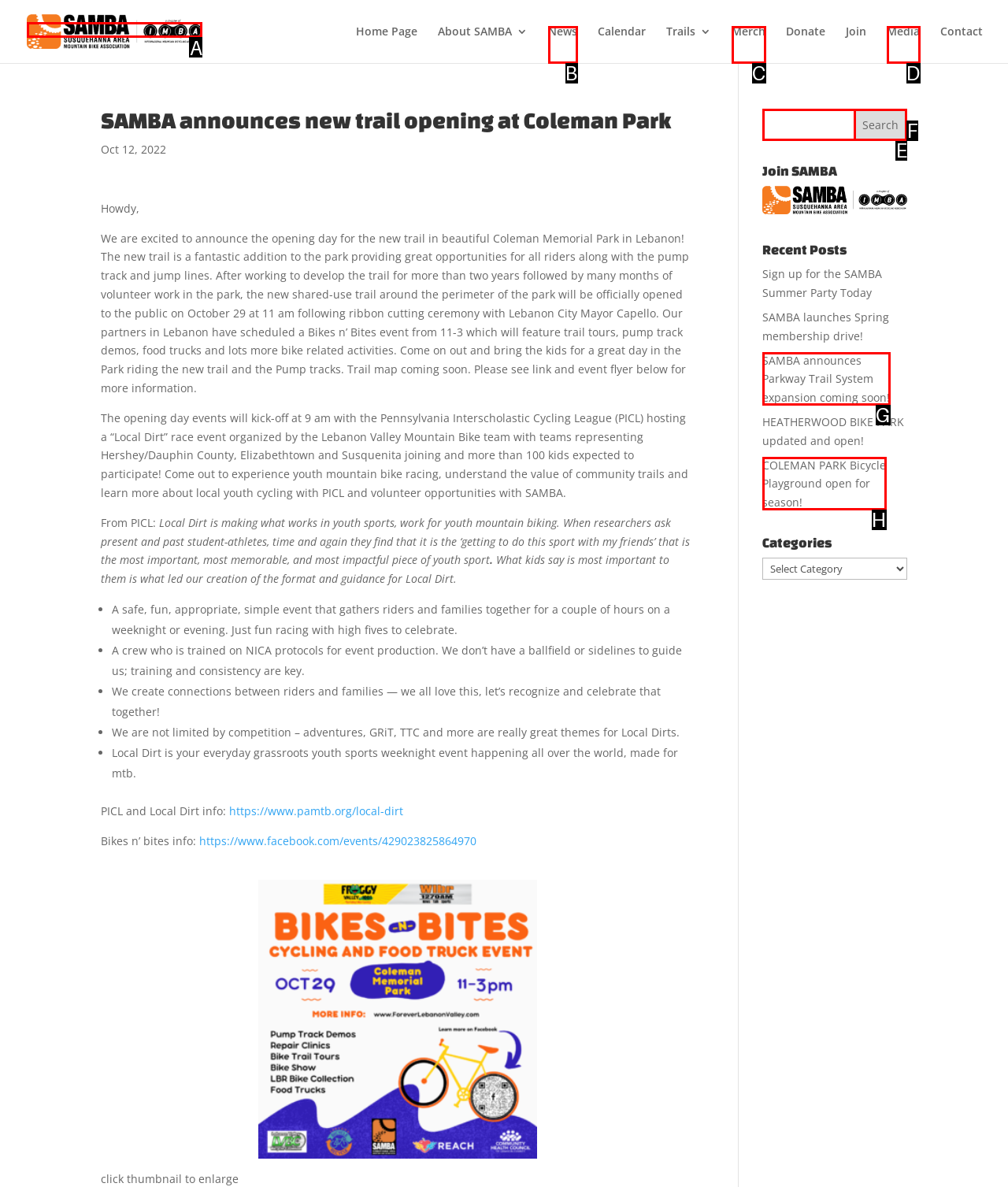Match the description: News to the correct HTML element. Provide the letter of your choice from the given options.

B